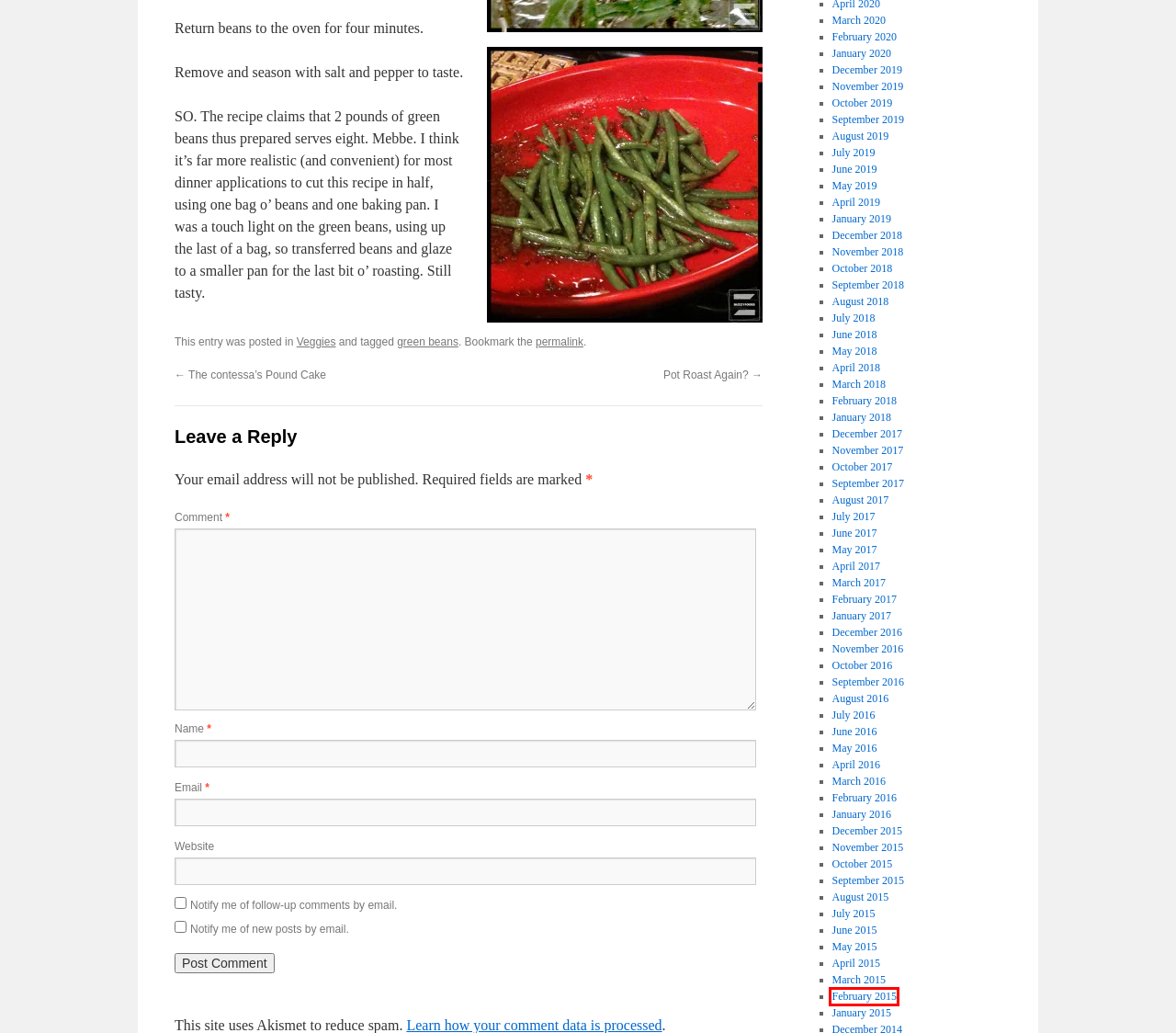You are presented with a screenshot of a webpage containing a red bounding box around a particular UI element. Select the best webpage description that matches the new webpage after clicking the element within the bounding box. Here are the candidates:
A. March | 2020 | buzzyfoods
B. October | 2017 | buzzyfoods
C. May | 2019 | buzzyfoods
D. December | 2017 | buzzyfoods
E. July | 2015 | buzzyfoods
F. February | 2015 | buzzyfoods
G. Veggies | buzzyfoods
H. July | 2019 | buzzyfoods

F